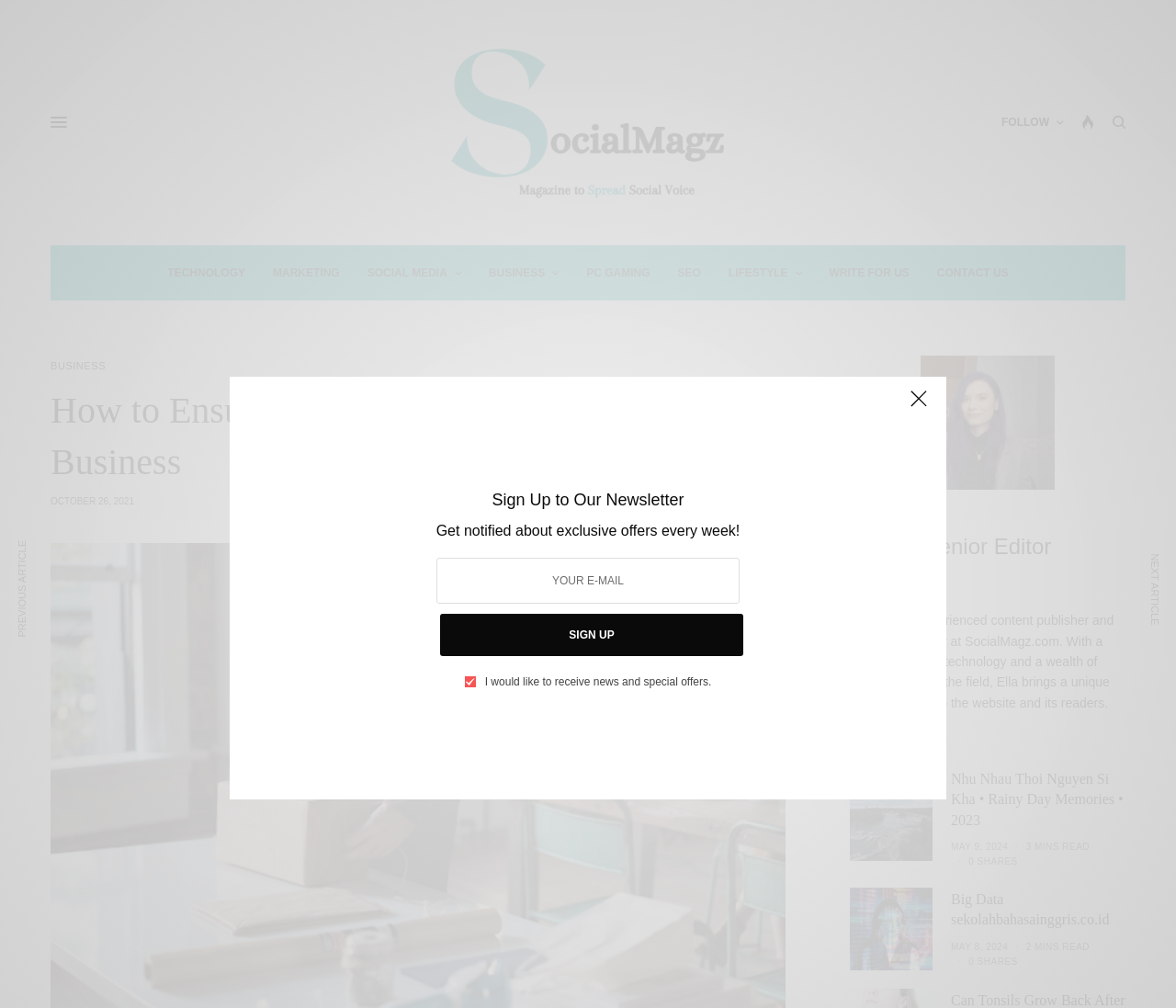Please identify the bounding box coordinates of the area that needs to be clicked to fulfill the following instruction: "Click on the TECHNOLOGY link."

[0.142, 0.243, 0.209, 0.298]